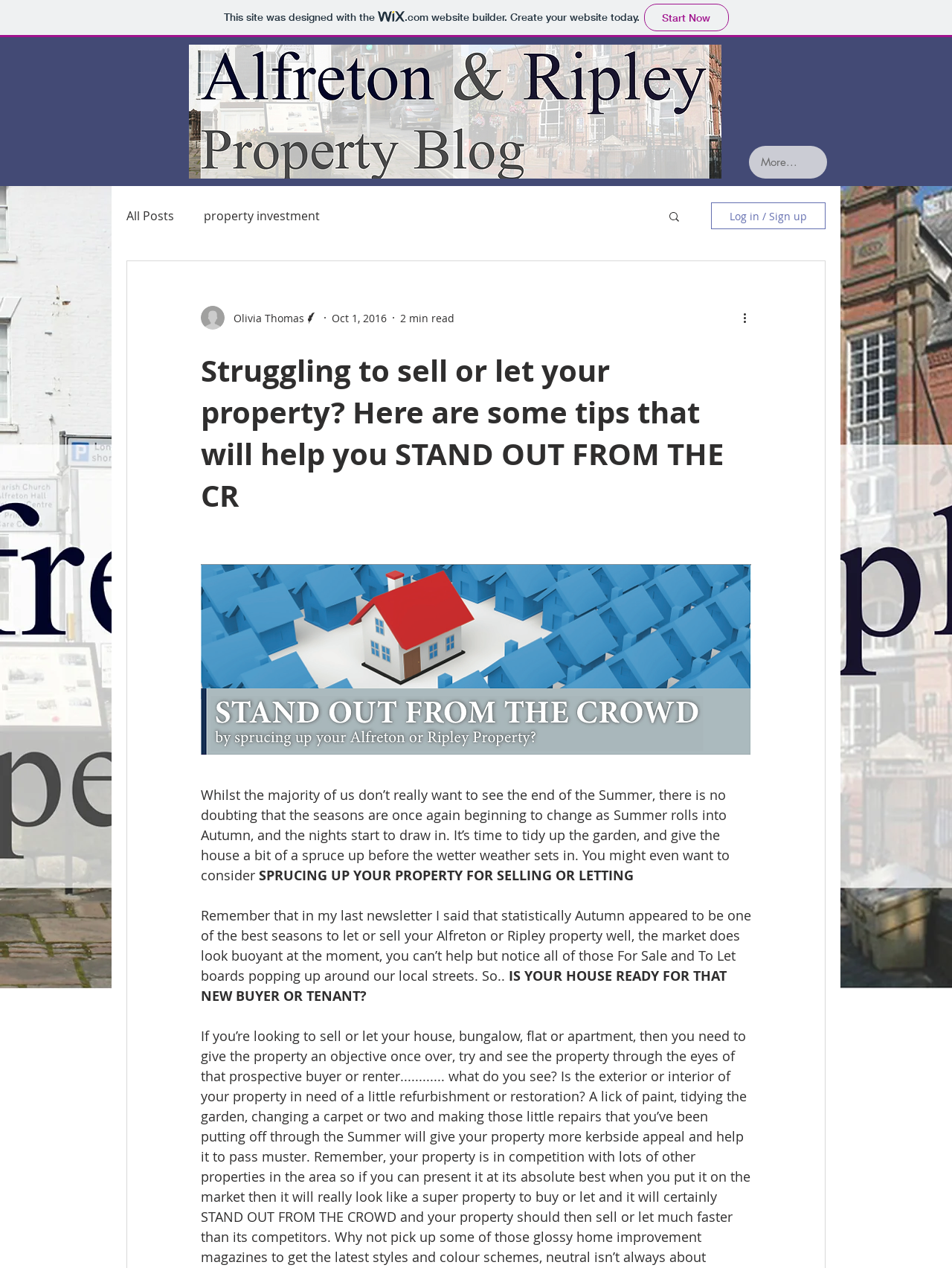What season is the article referring to?
Refer to the image and offer an in-depth and detailed answer to the question.

The article mentions the changing of the seasons from Summer to Autumn, and the need to prepare one's property for the wetter weather that comes with Autumn.